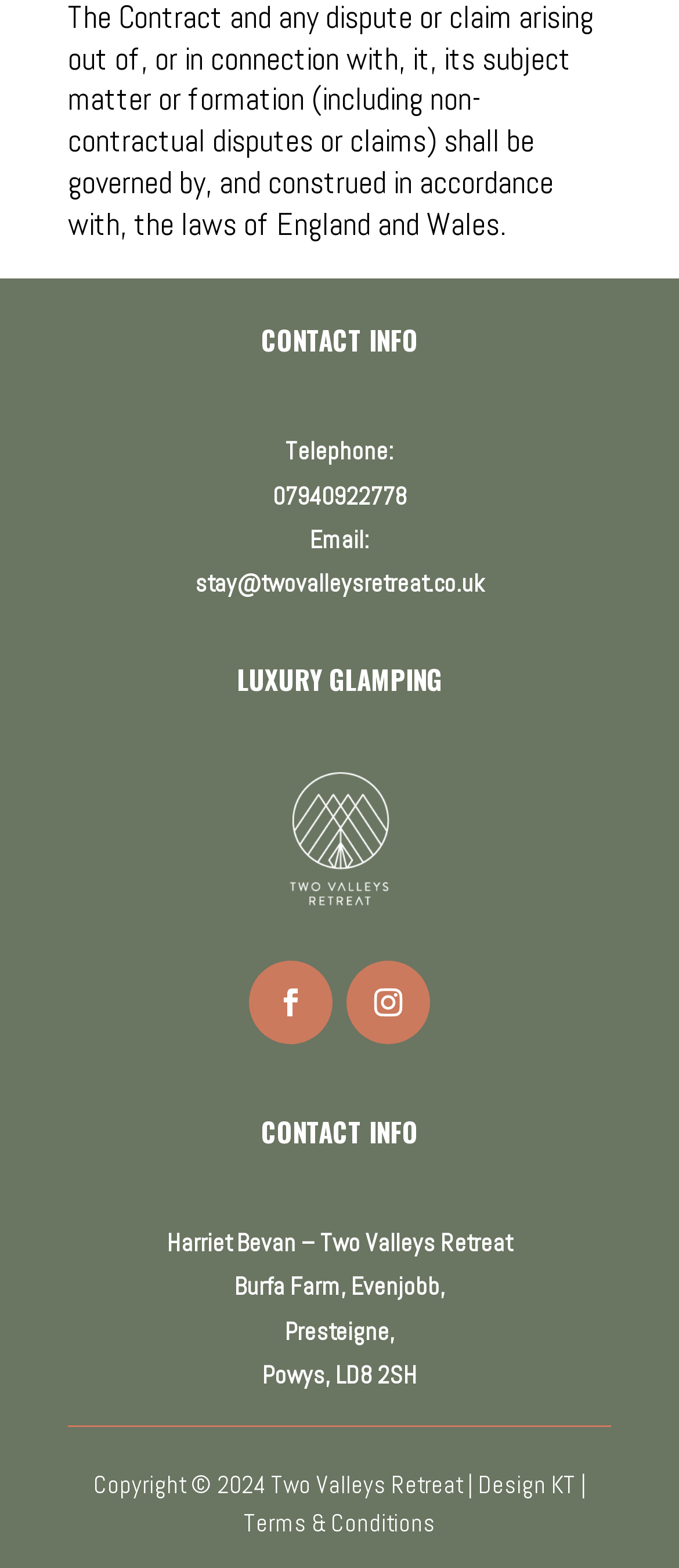Provide a short answer using a single word or phrase for the following question: 
What type of accommodation does Two Valleys Retreat offer?

Luxury Glamping